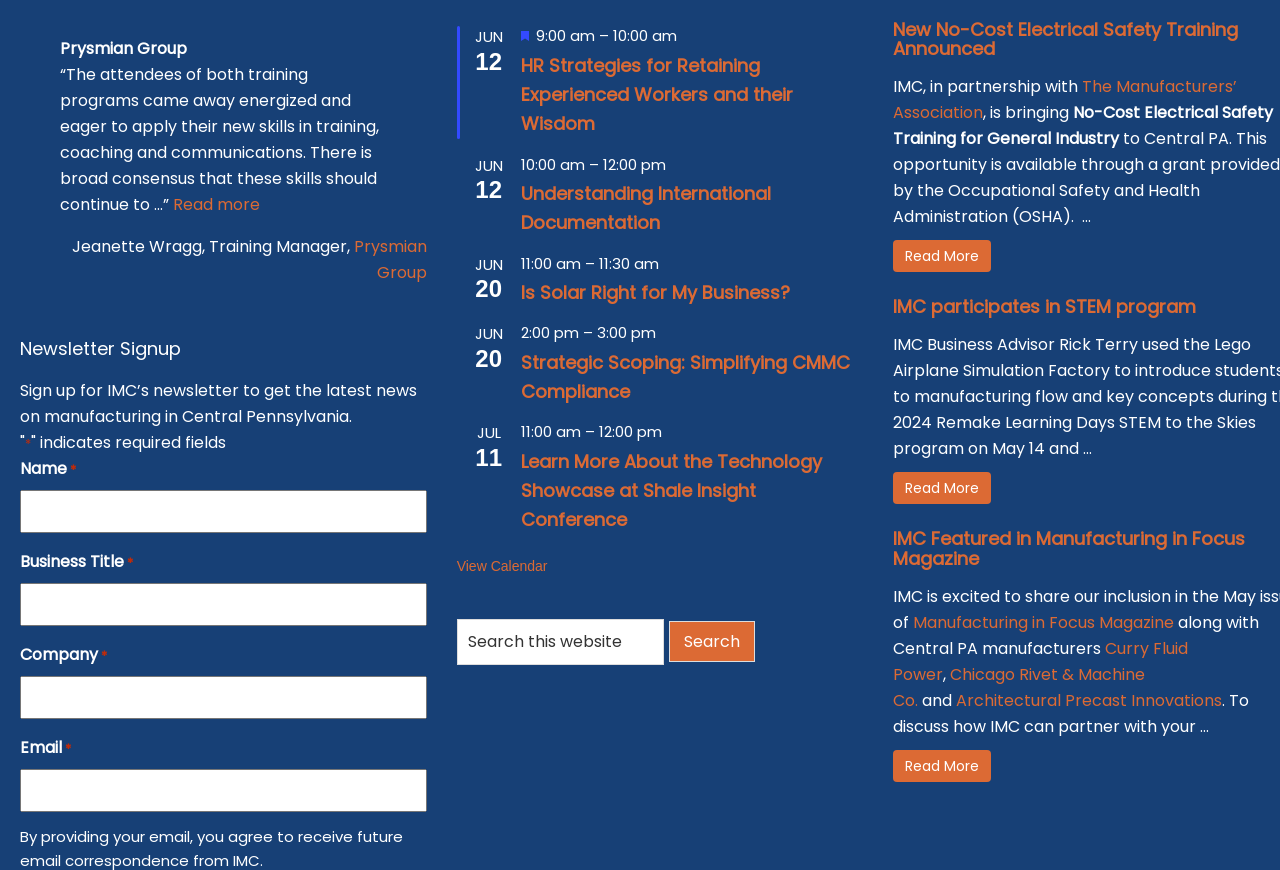Could you determine the bounding box coordinates of the clickable element to complete the instruction: "Search this website"? Provide the coordinates as four float numbers between 0 and 1, i.e., [left, top, right, bottom].

[0.357, 0.712, 0.518, 0.765]